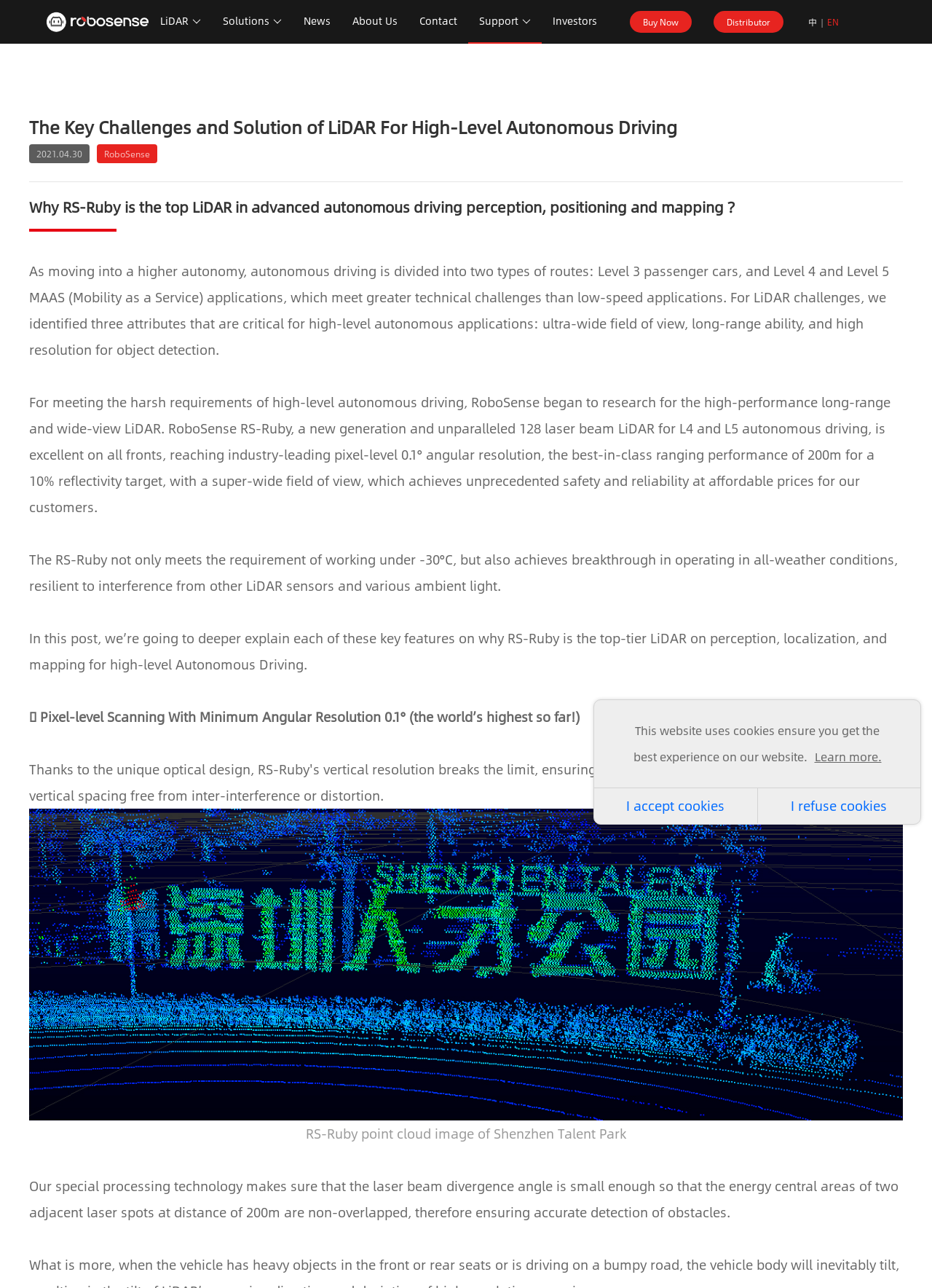Please determine the bounding box coordinates of the element to click in order to execute the following instruction: "Click on Solutions link". The coordinates should be four float numbers between 0 and 1, specified as [left, top, right, bottom].

[0.227, 0.0, 0.314, 0.034]